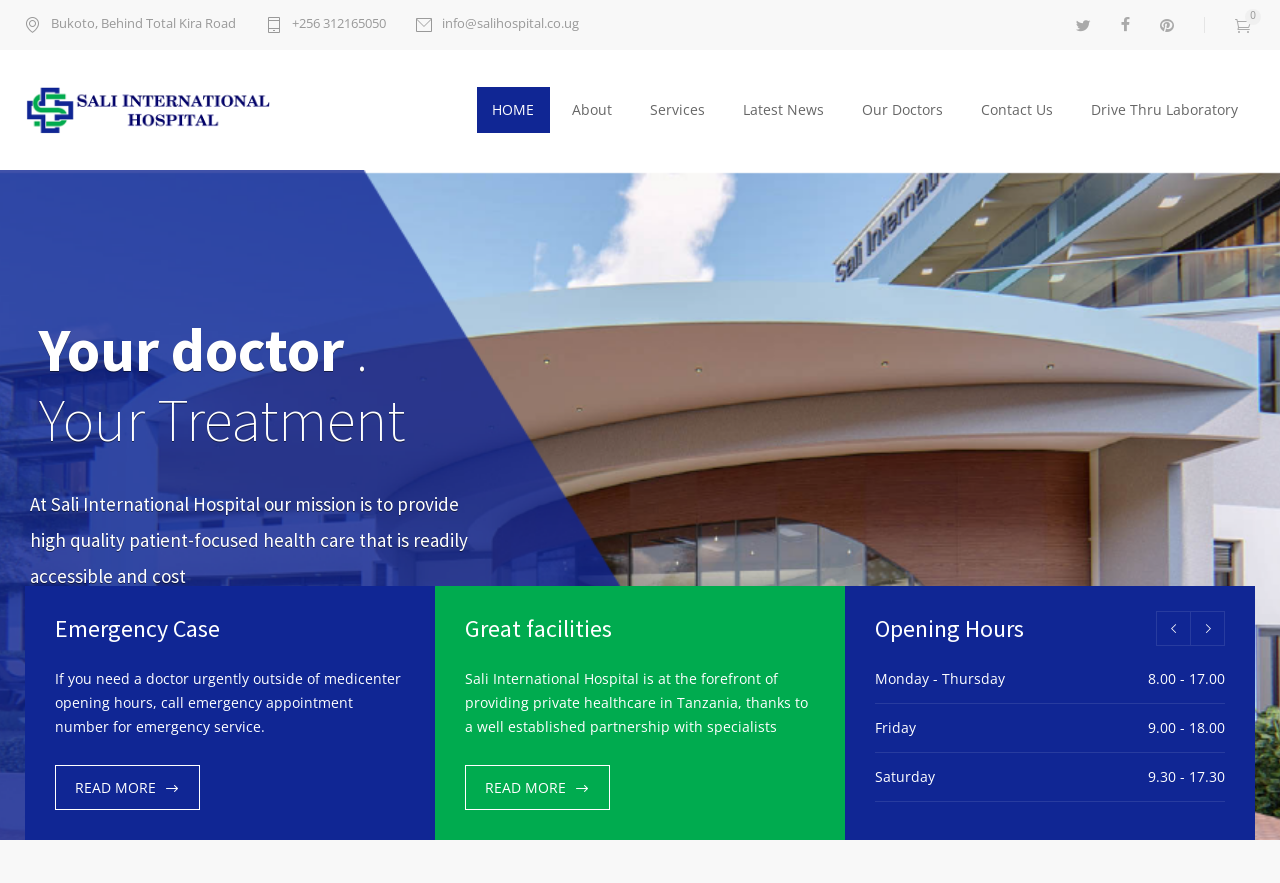Locate the bounding box coordinates of the clickable element to fulfill the following instruction: "View the hospital's opening hours". Provide the coordinates as four float numbers between 0 and 1 in the format [left, top, right, bottom].

[0.684, 0.692, 0.957, 0.733]